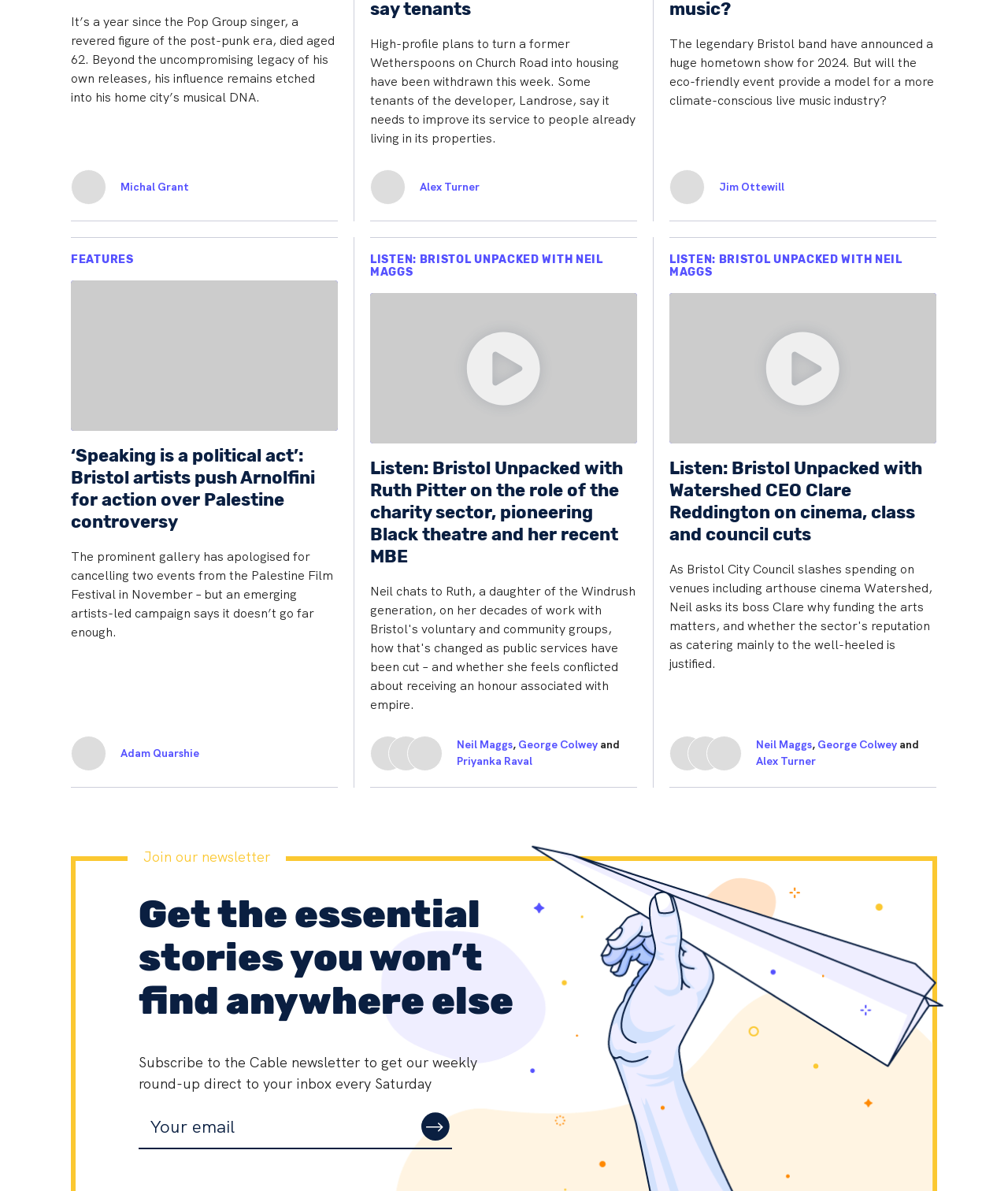Using floating point numbers between 0 and 1, provide the bounding box coordinates in the format (top-left x, top-left y, bottom-right x, bottom-right y). Locate the UI element described here: 5 Minutes With…Victoria FitzGerald

None